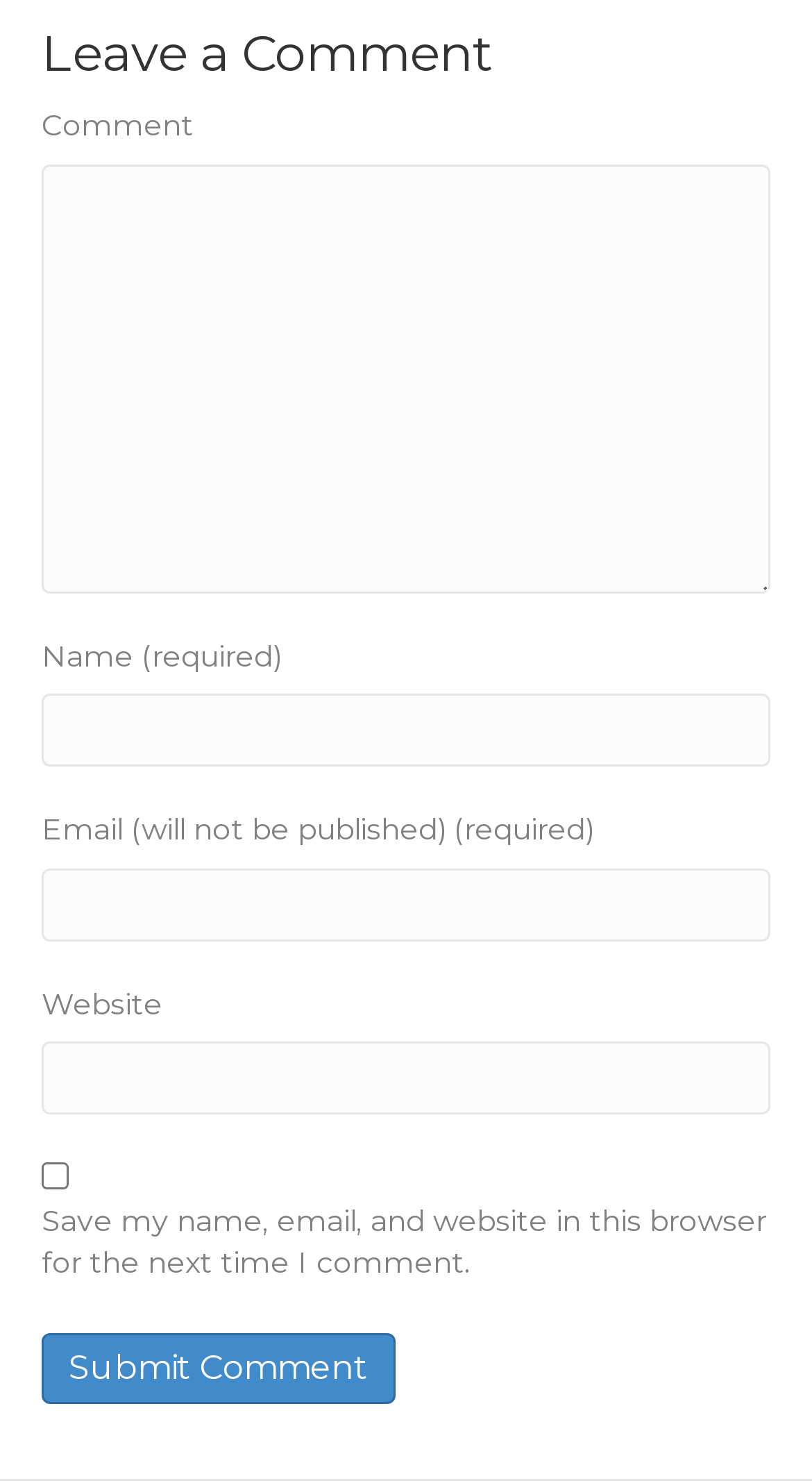What is the purpose of the text box labeled 'Comment'?
Look at the screenshot and provide an in-depth answer.

The text box labeled 'Comment' is located directly below the heading 'Leave a Comment', indicating that it is where users can input their comments. This is further supported by the fact that it is a required field, as indicated by the 'required: False' property.